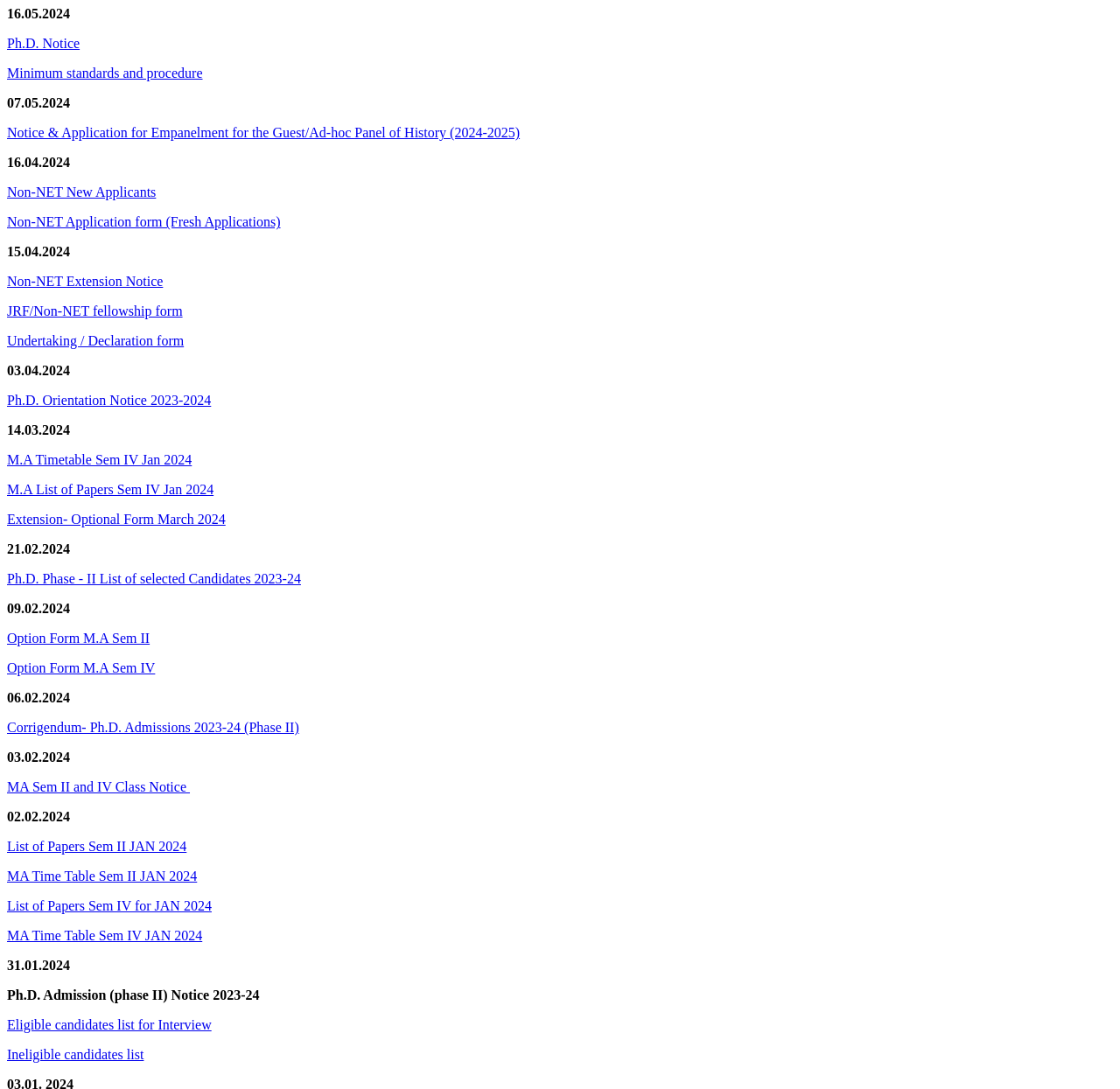Please specify the bounding box coordinates of the region to click in order to perform the following instruction: "View Ph.D. Notice".

[0.006, 0.033, 0.071, 0.047]